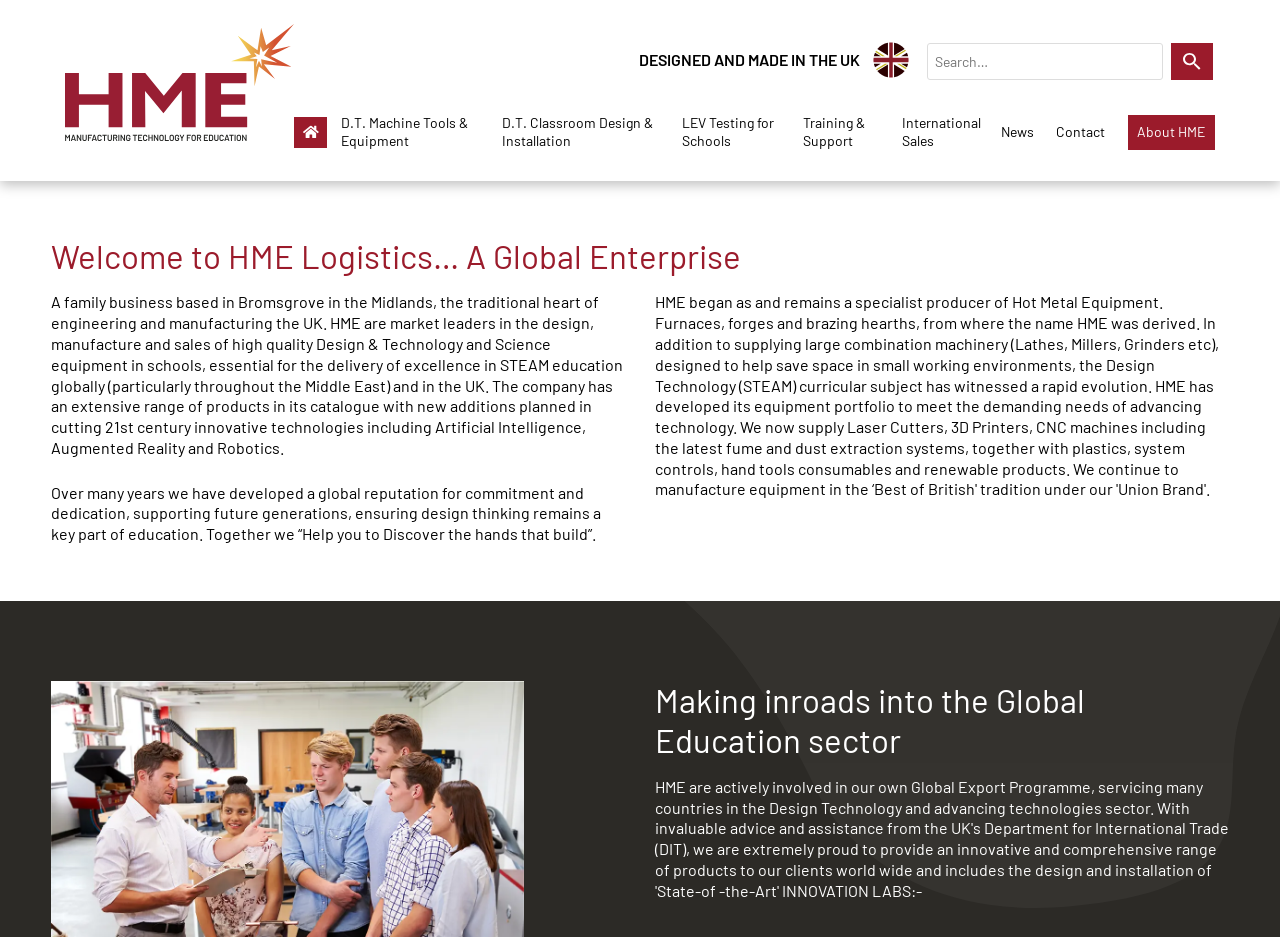Explain in detail what you observe on this webpage.

The webpage is about HME Logistics LLP, a supplier and installer of design and technology, science, graphics, printing, and art equipment for educational institutions. 

At the top left, there is a link to "HME - Manufacturing Technology for Education" accompanied by an image with the same name. Below this, in the center, is a static text "DESIGNED AND MADE IN THE UK" with a UK flag image to its right. A search box with a button is located to the right of the flag.

On the top right, there are several links, including "D.T. Machine Tools & Equipment", "D.T. Classroom Design & Installation", "LEV Testing for Schools", "Training & Support", "International Sales", "News", "Contact", and "About HME". 

Below these links, a heading "Welcome to HME Logistics… A Global Enterprise" is displayed. Under this heading, there are two paragraphs of text describing HME's business, products, and mission. The first paragraph explains that HME is a family business based in the UK, specializing in design, manufacture, and sales of high-quality Design & Technology and Science equipment for schools. The second paragraph highlights HME's commitment to supporting future generations and ensuring design thinking remains a key part of education.

At the bottom of the page, there is another heading "Making inroads into the Global Education sector".